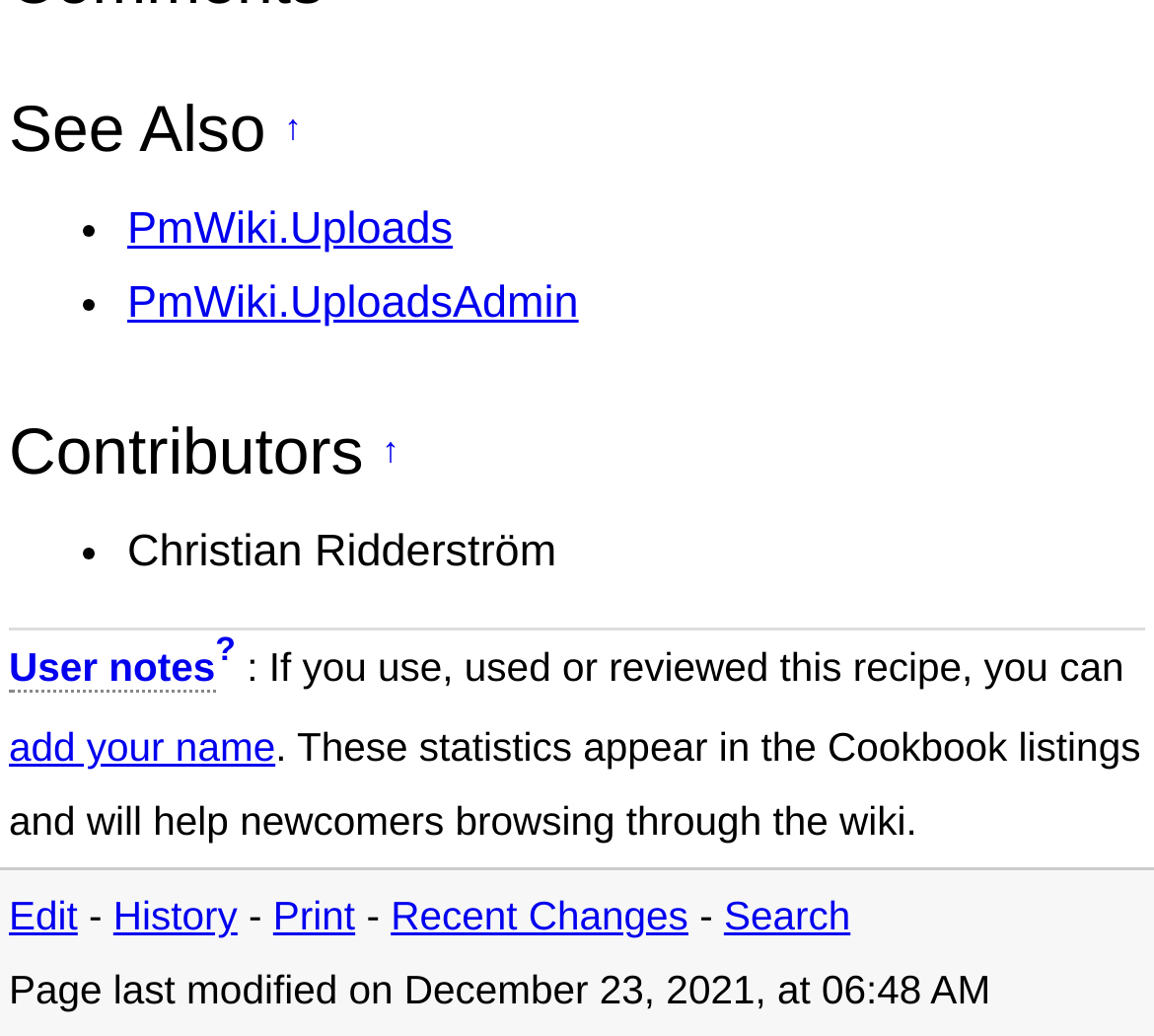What is the purpose of adding one's name?
Please respond to the question with a detailed and informative answer.

The question asks for the purpose of adding one's name. By reading the text on the webpage, we can see that it says 'If you use, used or reviewed this recipe, you can add your name. These statistics appear in the Cookbook listings and will help newcomers browsing through the wiki.' This implies that adding one's name helps newcomers browsing through the wiki.